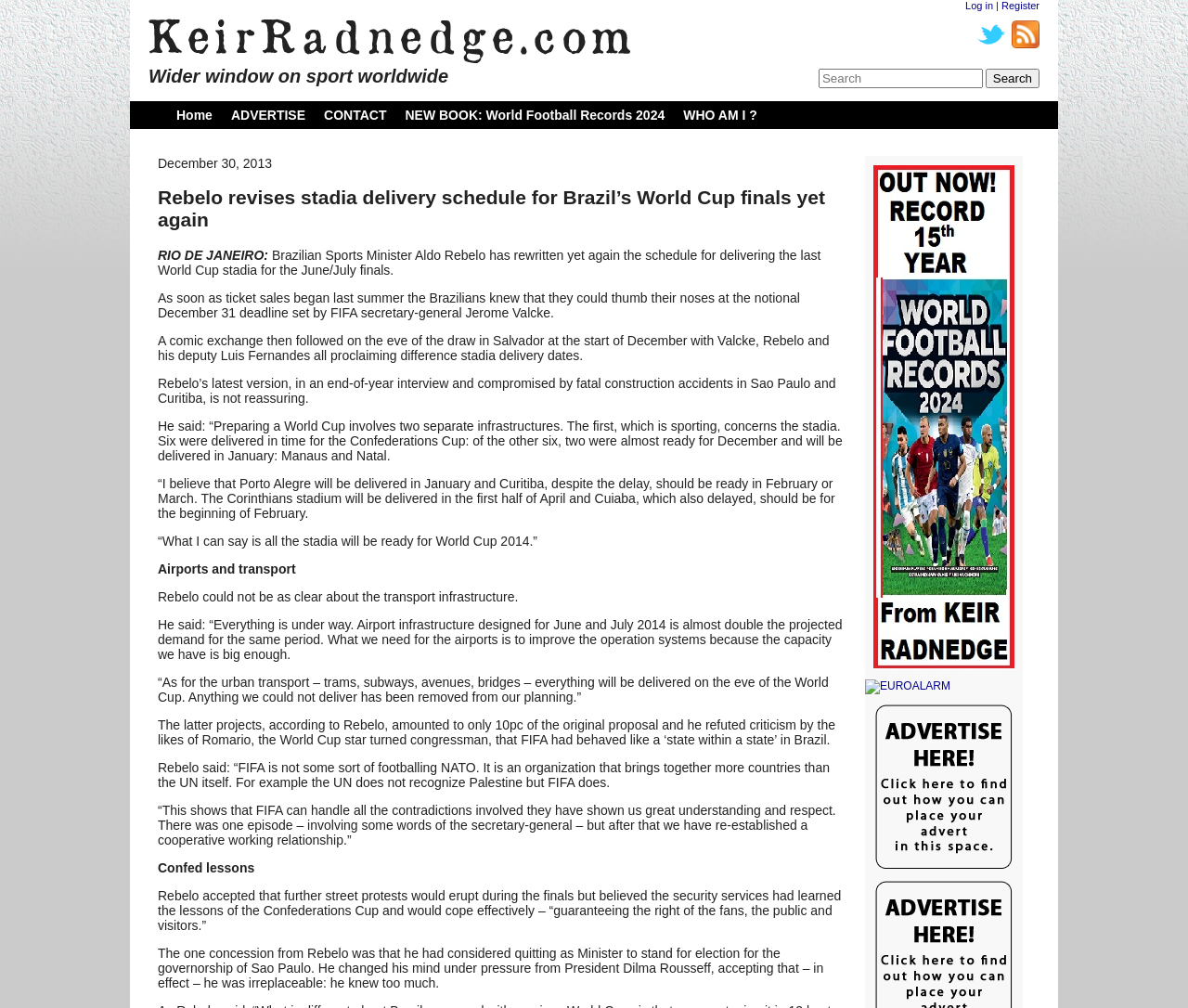Provide an in-depth caption for the contents of the webpage.

This webpage is about an article discussing Brazilian Sports Minister Aldo Rebelo's revised schedule for delivering World Cup stadia in Brazil. At the top of the page, there is a logo and a link to "KeirRadnedge.com" on the left, and a login and register section on the right. Below this, there is a heading "Wider window on sport worldwide" and a navigation menu with links to "Home", "ADVERTISE", "CONTACT", and more.

The main article is divided into sections, with headings and paragraphs of text. The article starts with a date "December 30, 2013" and a heading "Rebelo revises stadia delivery schedule for Brazil’s World Cup finals yet again". The text discusses Rebelo's revised schedule for delivering the World Cup stadia, including quotes from him about the progress of the construction.

On the right side of the page, there are several links and images, including a search box and a button. There are also links to "WFR2024" and "EUROALARM" with accompanying images. At the bottom of the page, there are more links and images, but they appear to be advertisements or promotions.

The overall layout of the page is organized, with clear headings and concise text. The article is the main focus of the page, with the navigation menu and other links and images supporting it.